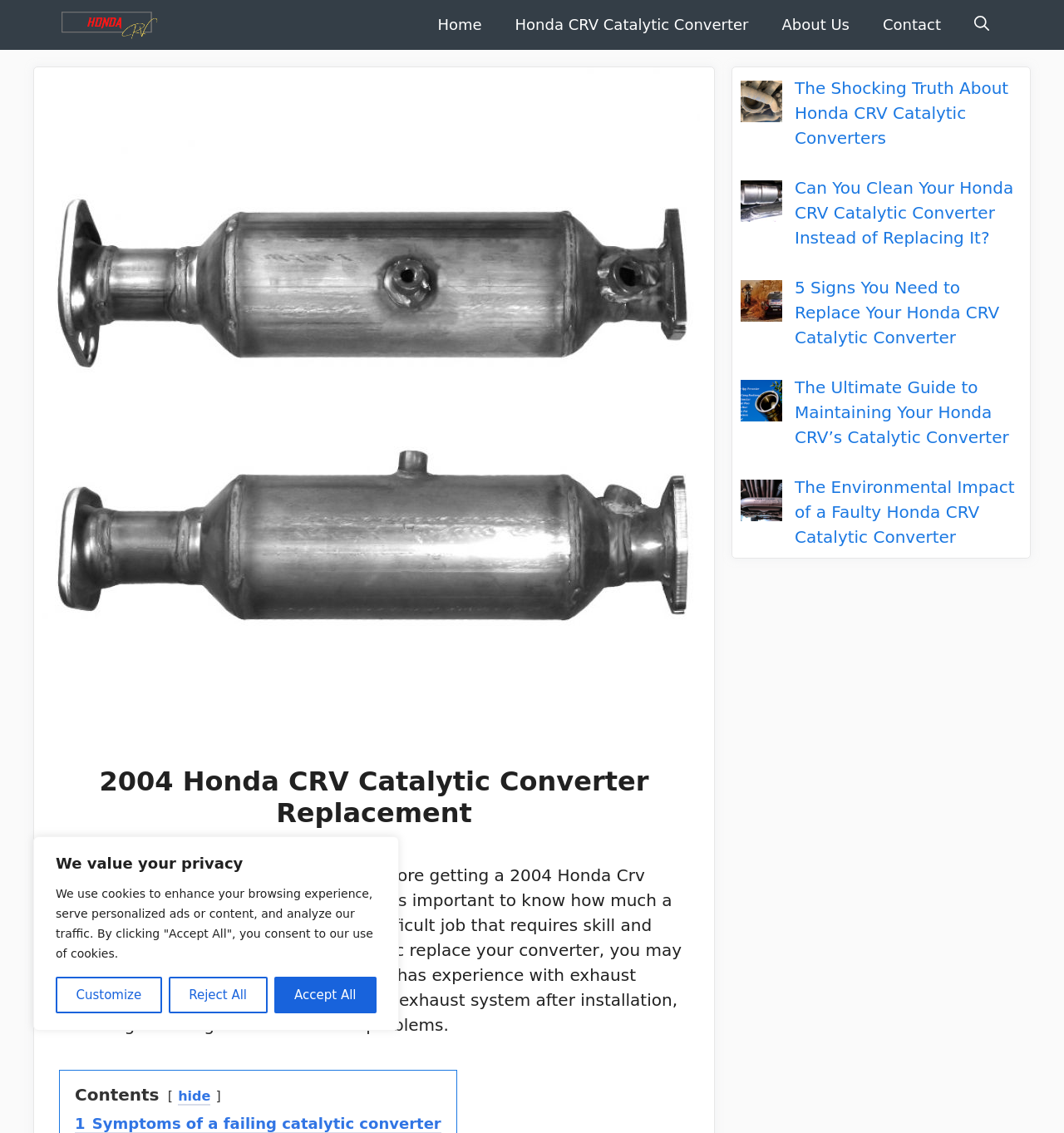Determine the bounding box coordinates for the element that should be clicked to follow this instruction: "Click the 'Contact' link". The coordinates should be given as four float numbers between 0 and 1, in the format [left, top, right, bottom].

[0.814, 0.0, 0.9, 0.044]